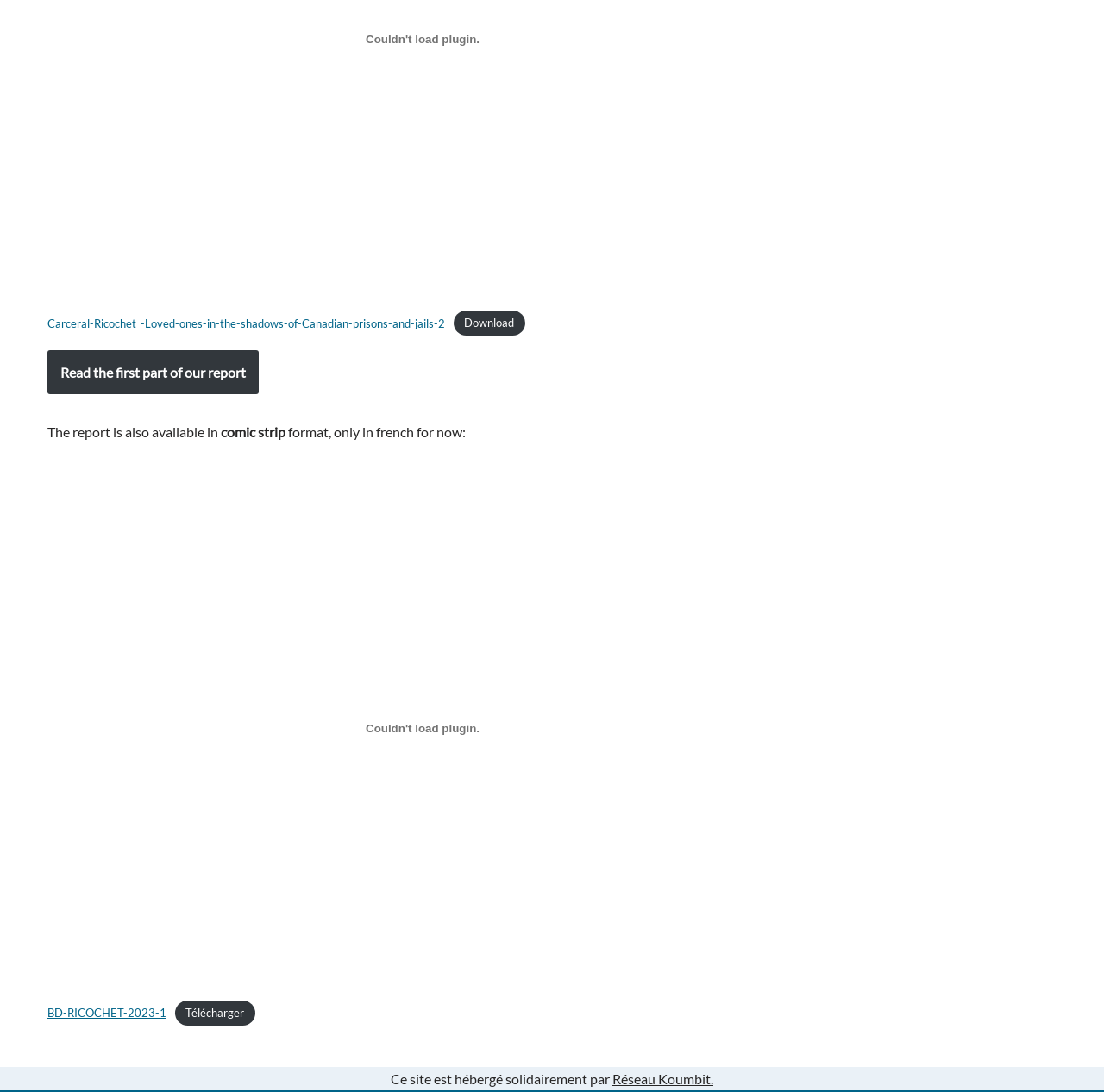Answer the question in one word or a short phrase:
What is the name of the organization hosting the website?

Réseau Koumbit